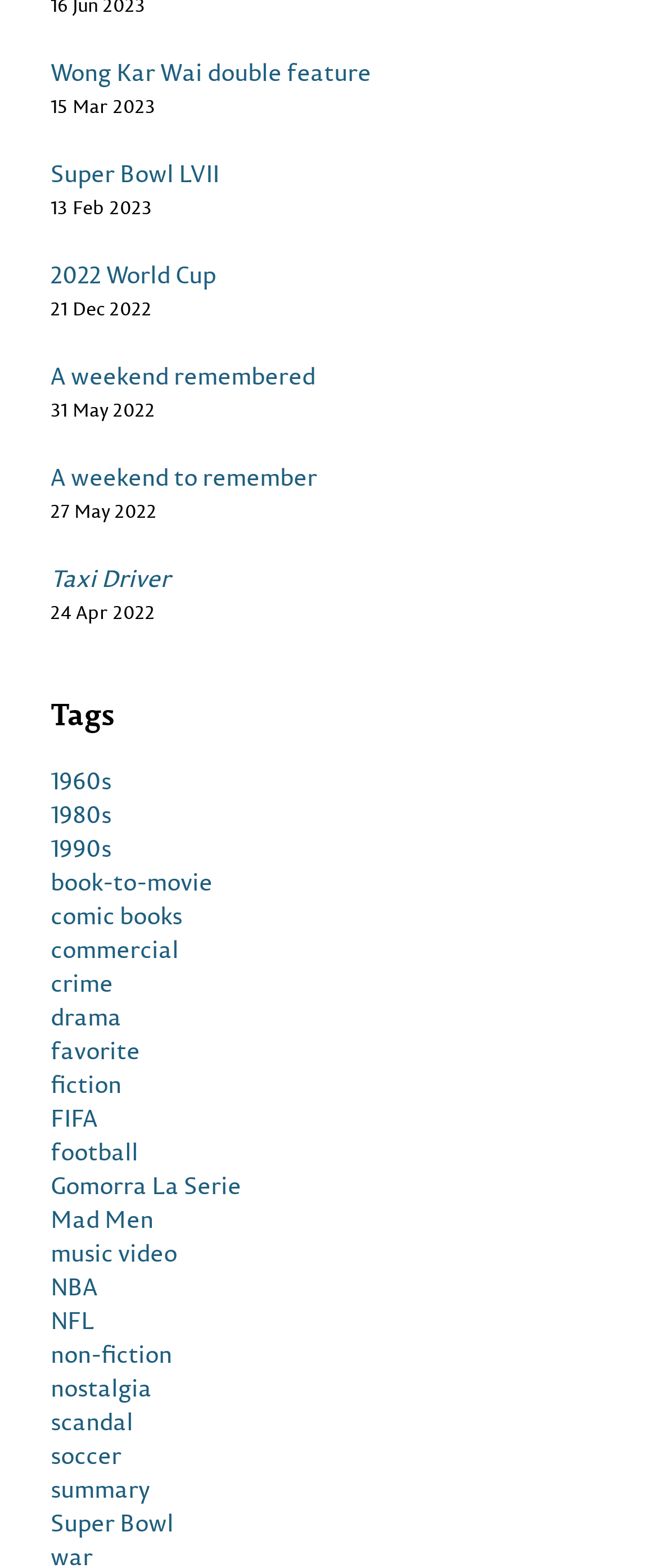Determine the bounding box coordinates of the region that needs to be clicked to achieve the task: "Click on here link".

None